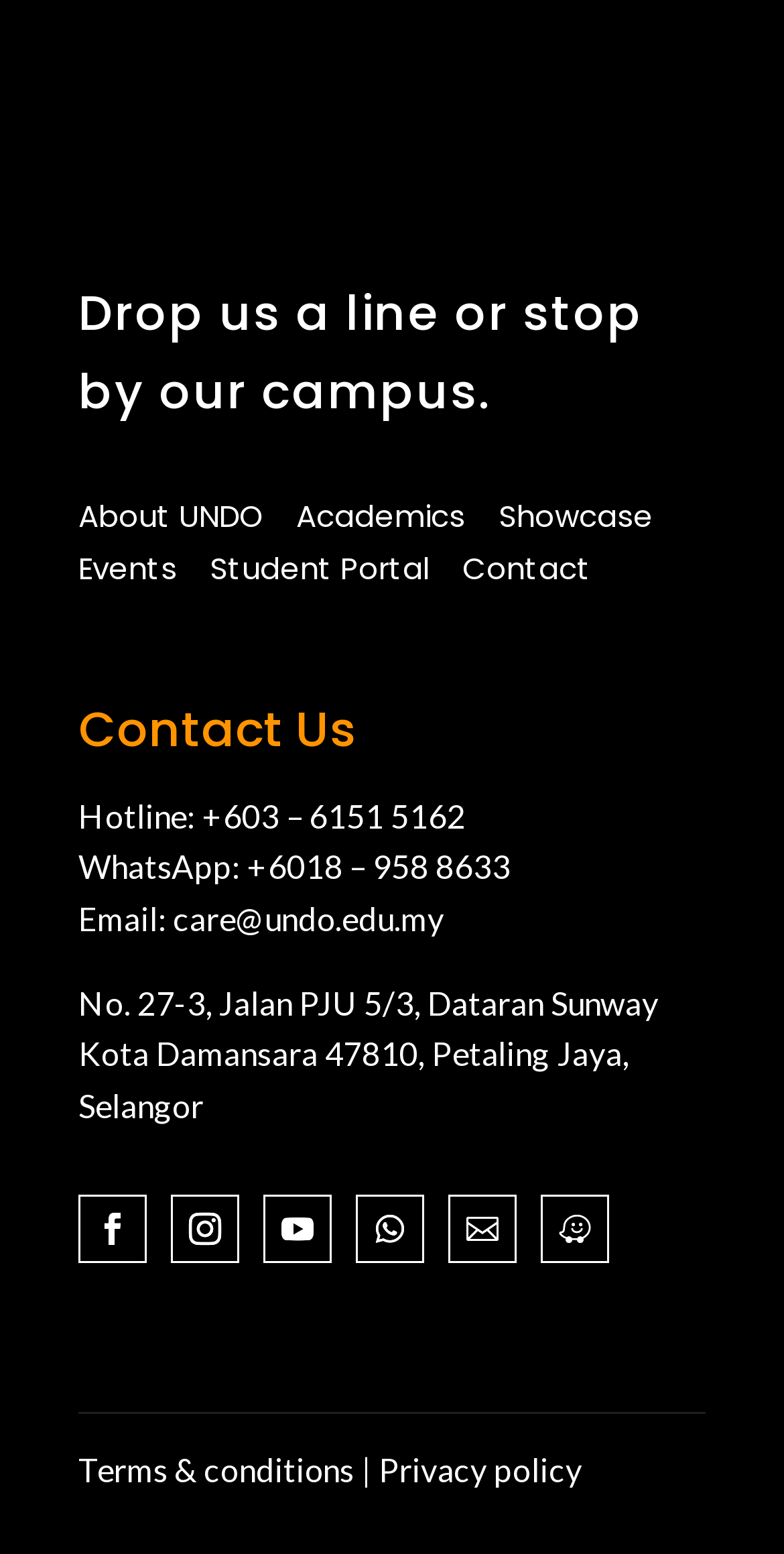What is the hotline number?
Based on the image, please offer an in-depth response to the question.

I found the hotline number by looking at the 'Contact Us' section, where it says 'Hotline:' followed by the number +603 – 6151 5162.